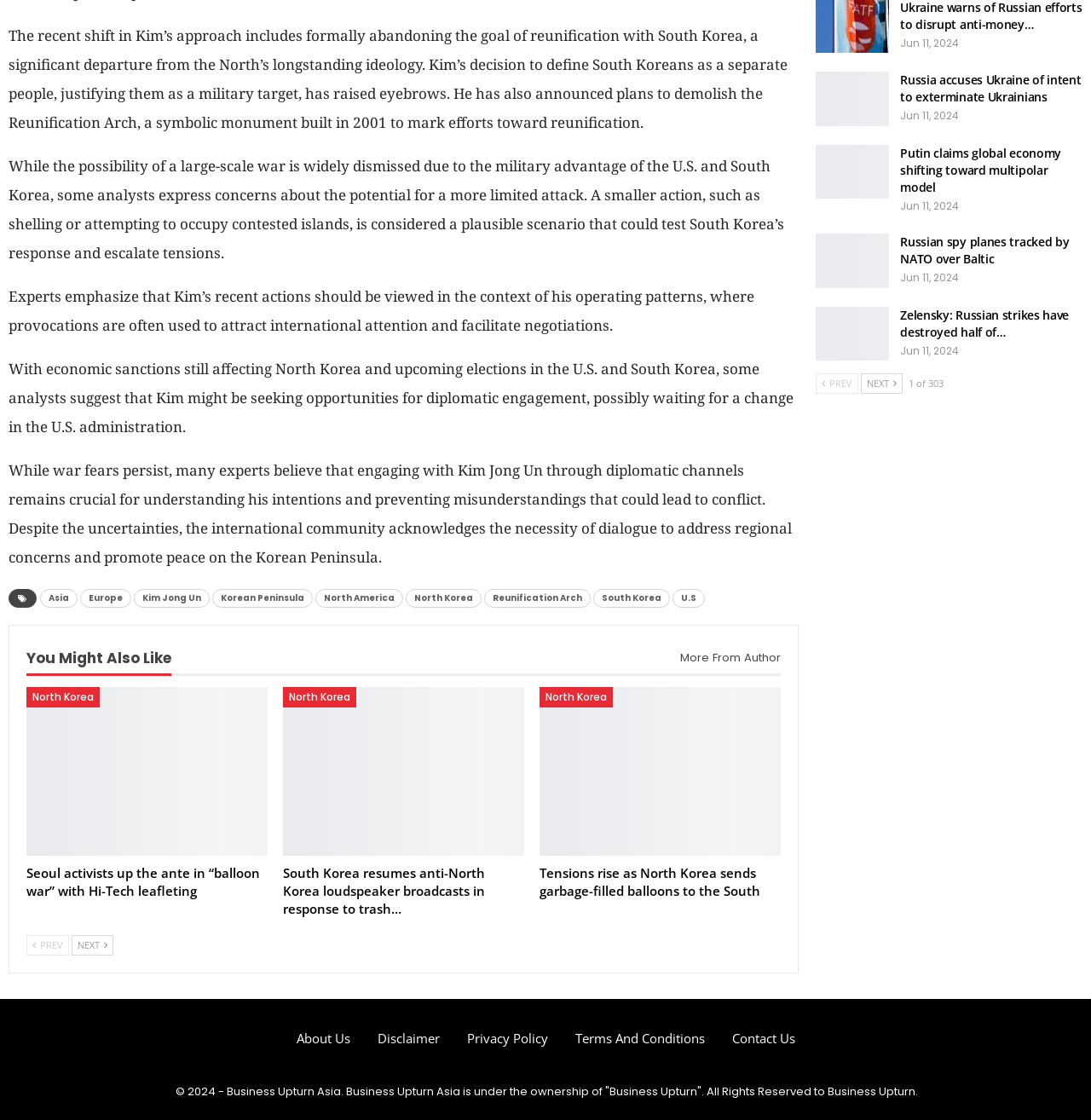Please provide a comprehensive response to the question based on the details in the image: What is the topic of the article?

The topic of the article can be determined by reading the static text elements at the top of the webpage, which discuss Kim Jong Un's recent actions and their implications for the Korean Peninsula.